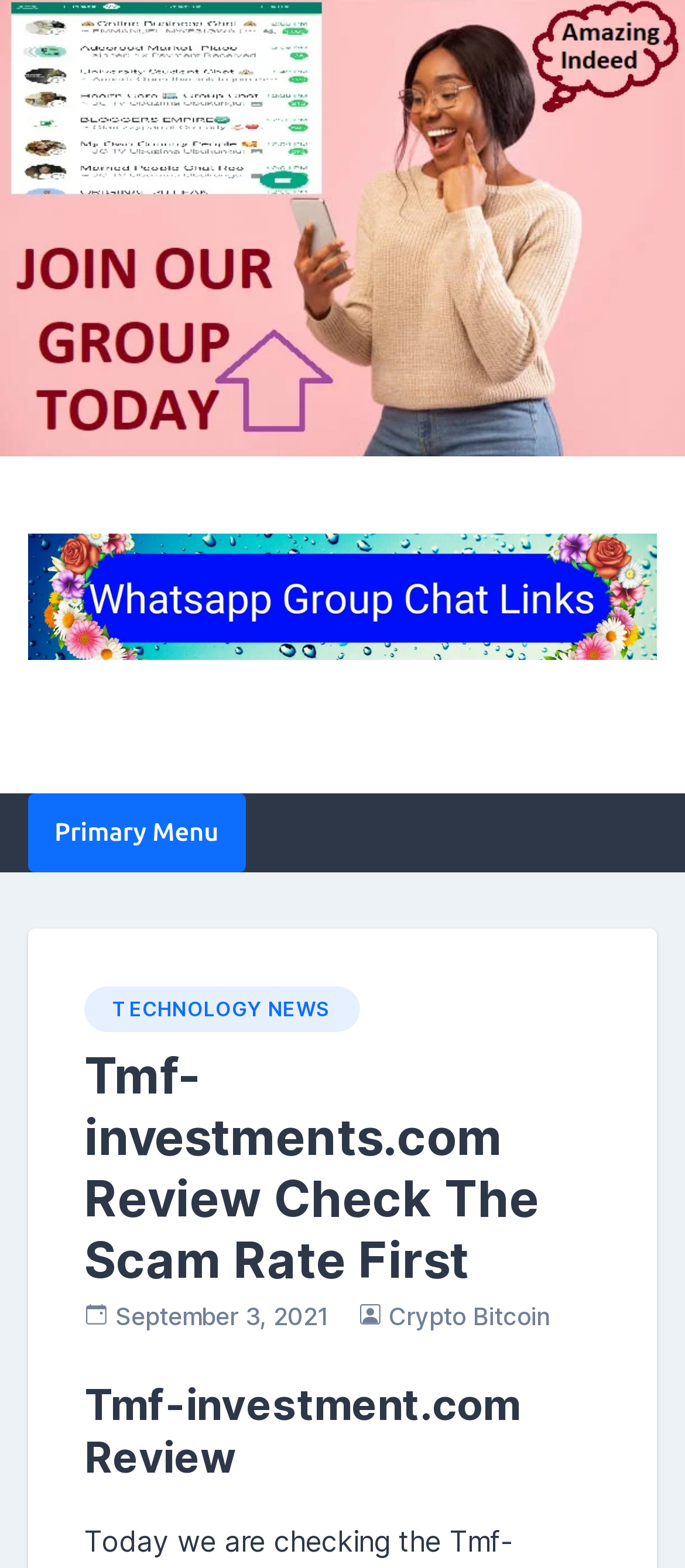Determine the heading of the webpage and extract its text content.

Tmf-investments.com Review Check The Scam Rate First